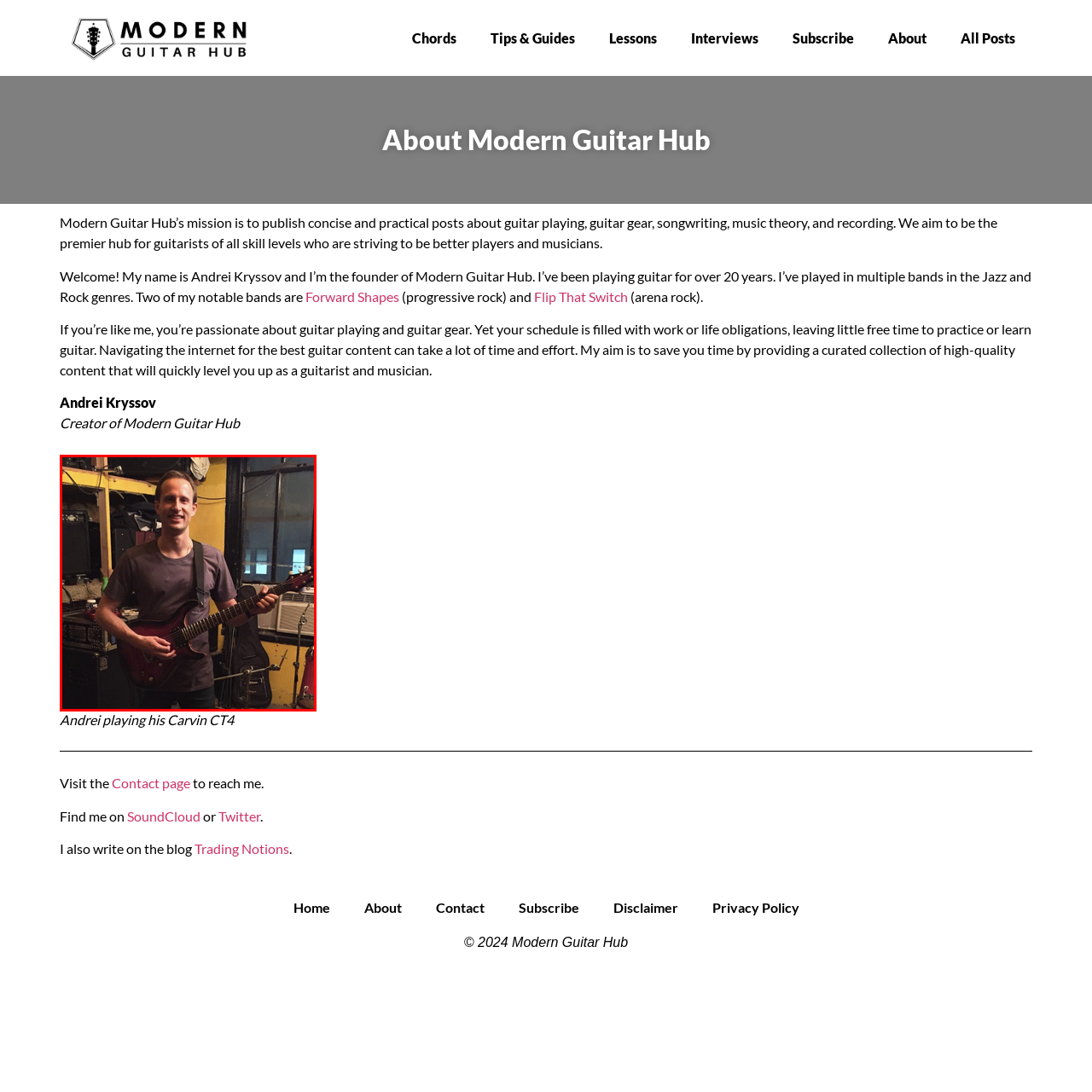What is the atmosphere of the rehearsal space?
Check the image encapsulated by the red bounding box and answer the question comprehensively.

The caption describes the backdrop of the image as having an 'inviting atmosphere', which suggests that the rehearsal space is welcoming and conducive to creative activity.